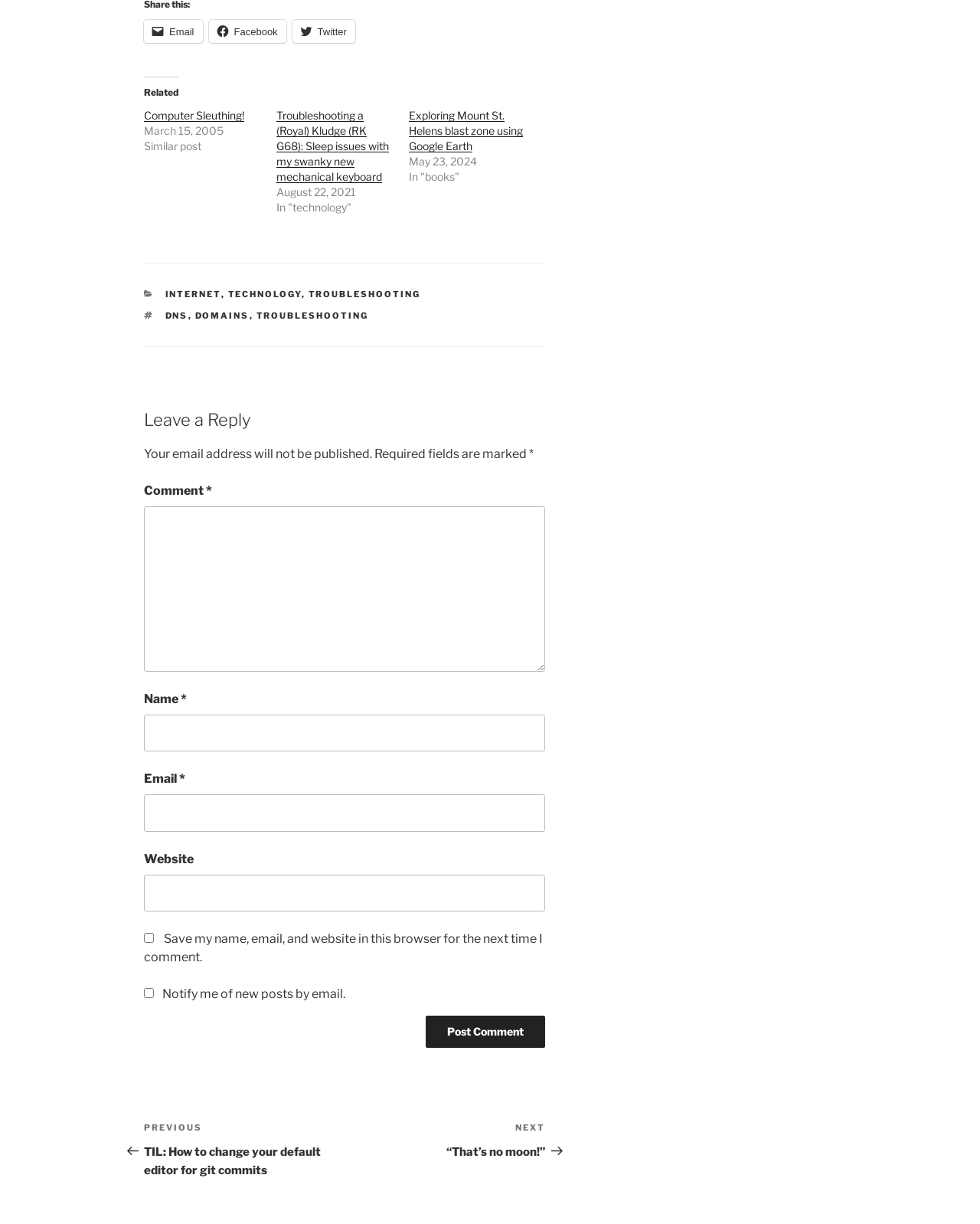Look at the image and answer the question in detail:
What is the function of the 'Post Comment' button?

The 'Post Comment' button is a call-to-action that allows users to submit their comments on the post. When clicked, it will send the user's comment to the website for moderation and potential publication.